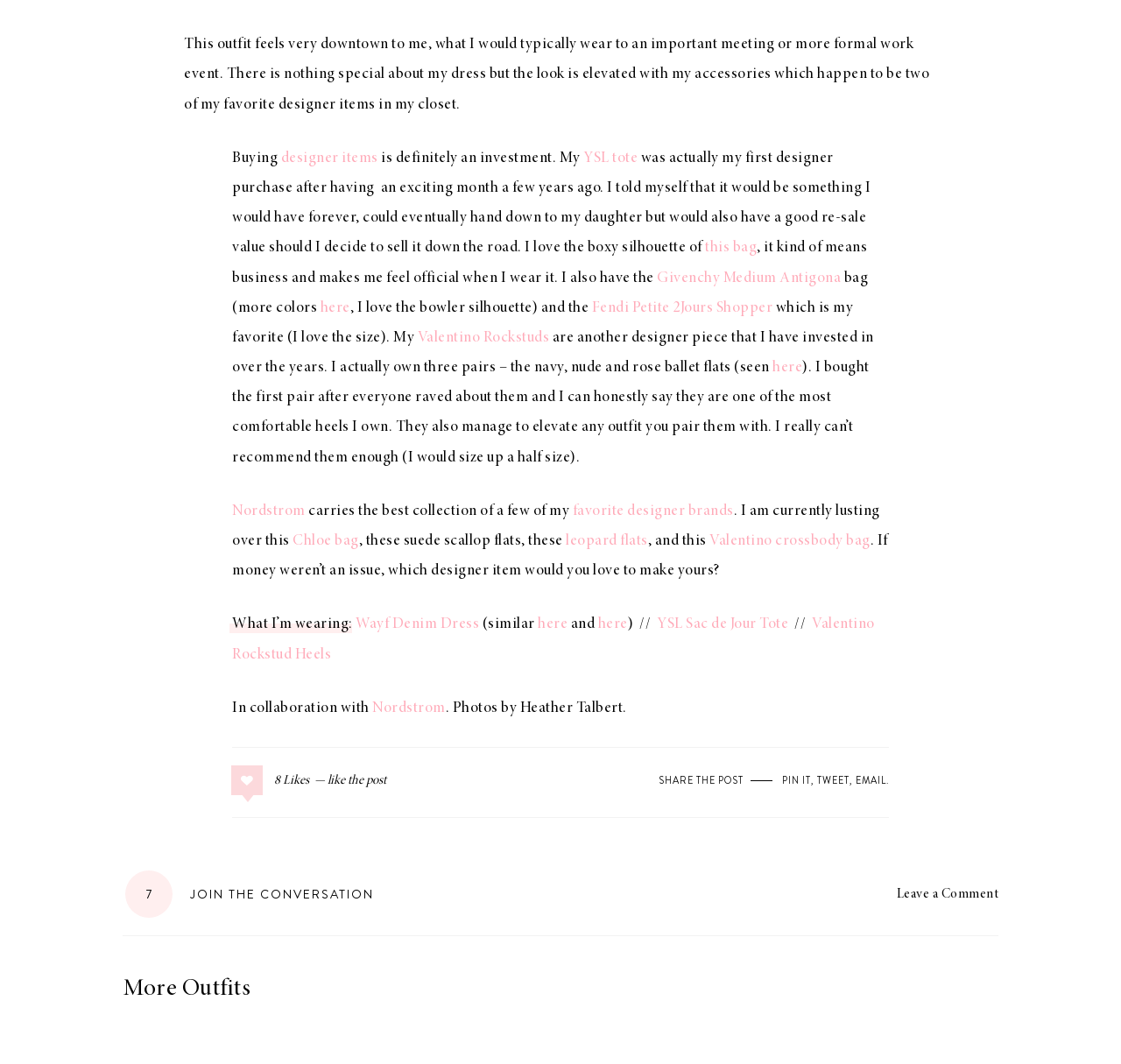Extract the bounding box for the UI element that matches this description: "ENERGY TRANSITION".

None